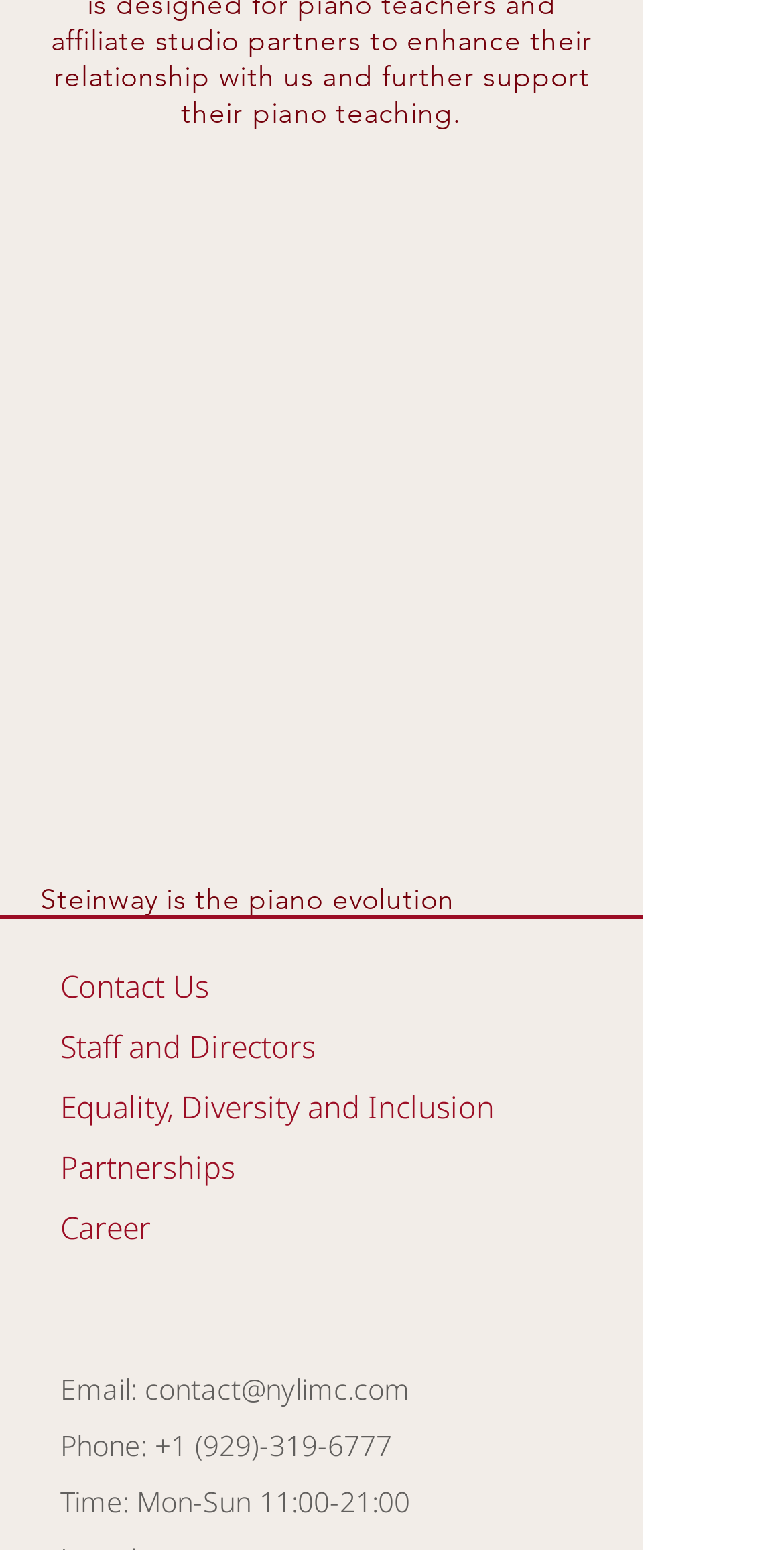What is the last menu item listed on the webpage?
Use the information from the screenshot to give a comprehensive response to the question.

The last menu item listed on the webpage is 'Career', which is a link element with bounding box coordinates [0.077, 0.778, 0.192, 0.804].